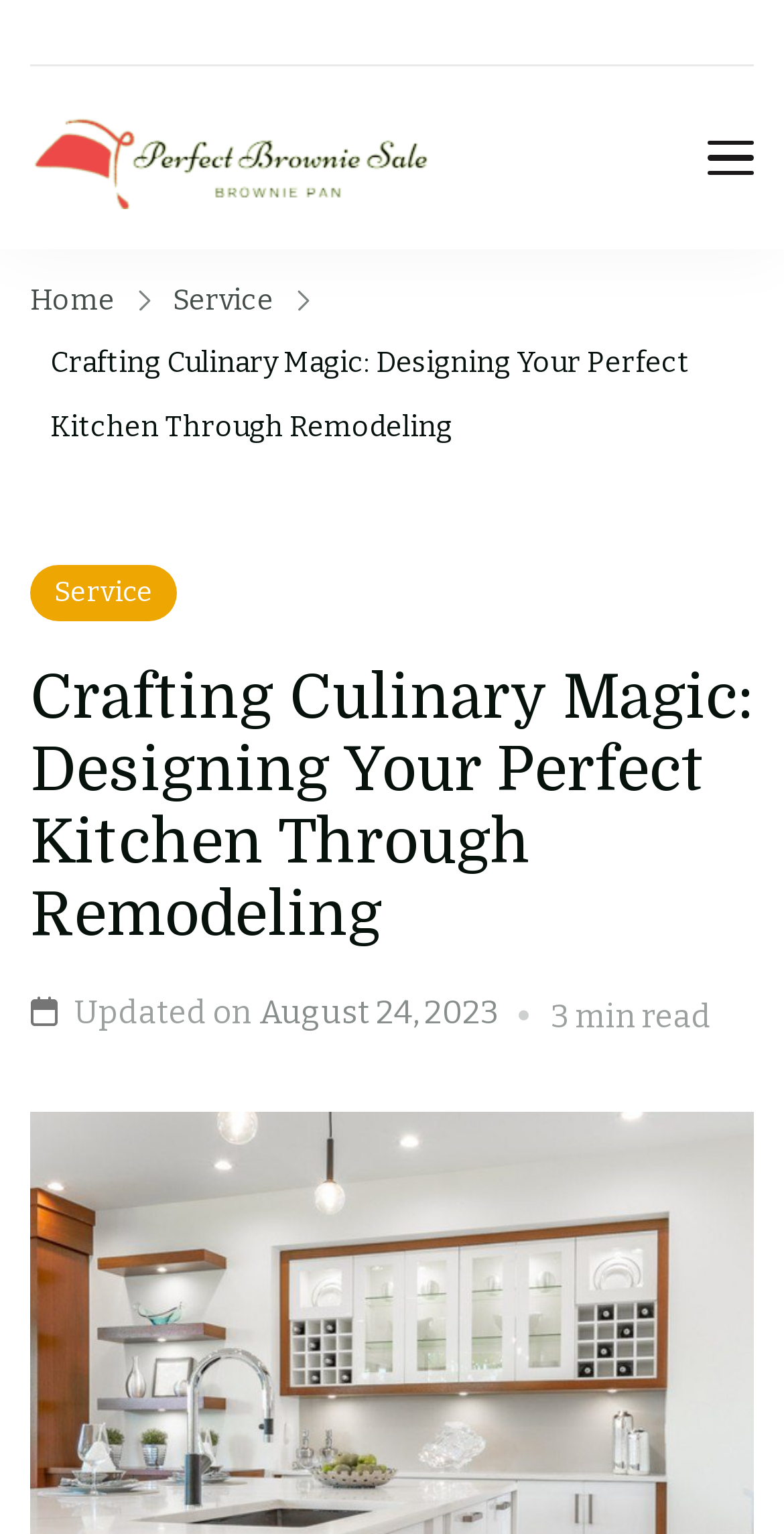Determine the bounding box coordinates of the UI element described below. Use the format (top-left x, top-left y, bottom-right x, bottom-right y) with floating point numbers between 0 and 1: Service

[0.221, 0.176, 0.349, 0.217]